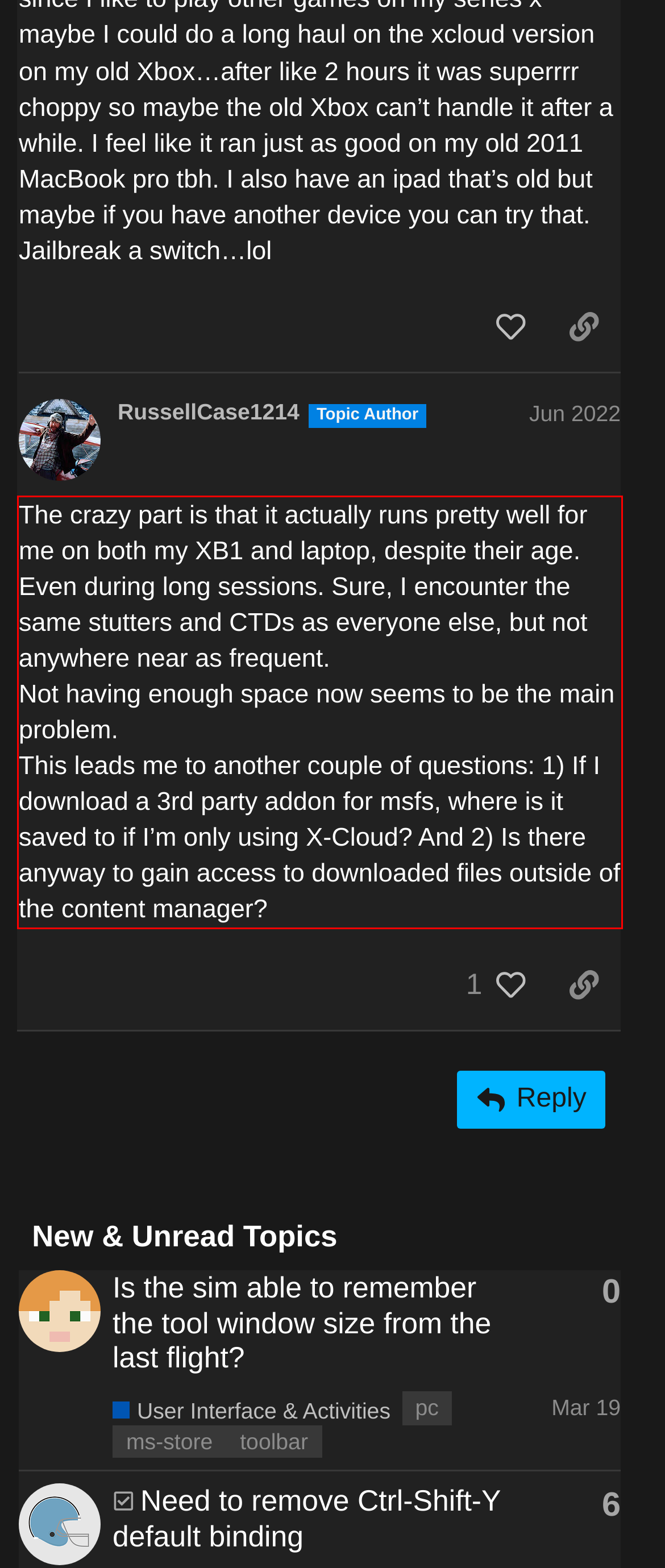Look at the screenshot of the webpage, locate the red rectangle bounding box, and generate the text content that it contains.

The crazy part is that it actually runs pretty well for me on both my XB1 and laptop, despite their age. Even during long sessions. Sure, I encounter the same stutters and CTDs as everyone else, but not anywhere near as frequent. Not having enough space now seems to be the main problem. This leads me to another couple of questions: 1) If I download a 3rd party addon for msfs, where is it saved to if I’m only using X-Cloud? And 2) Is there anyway to gain access to downloaded files outside of the content manager?